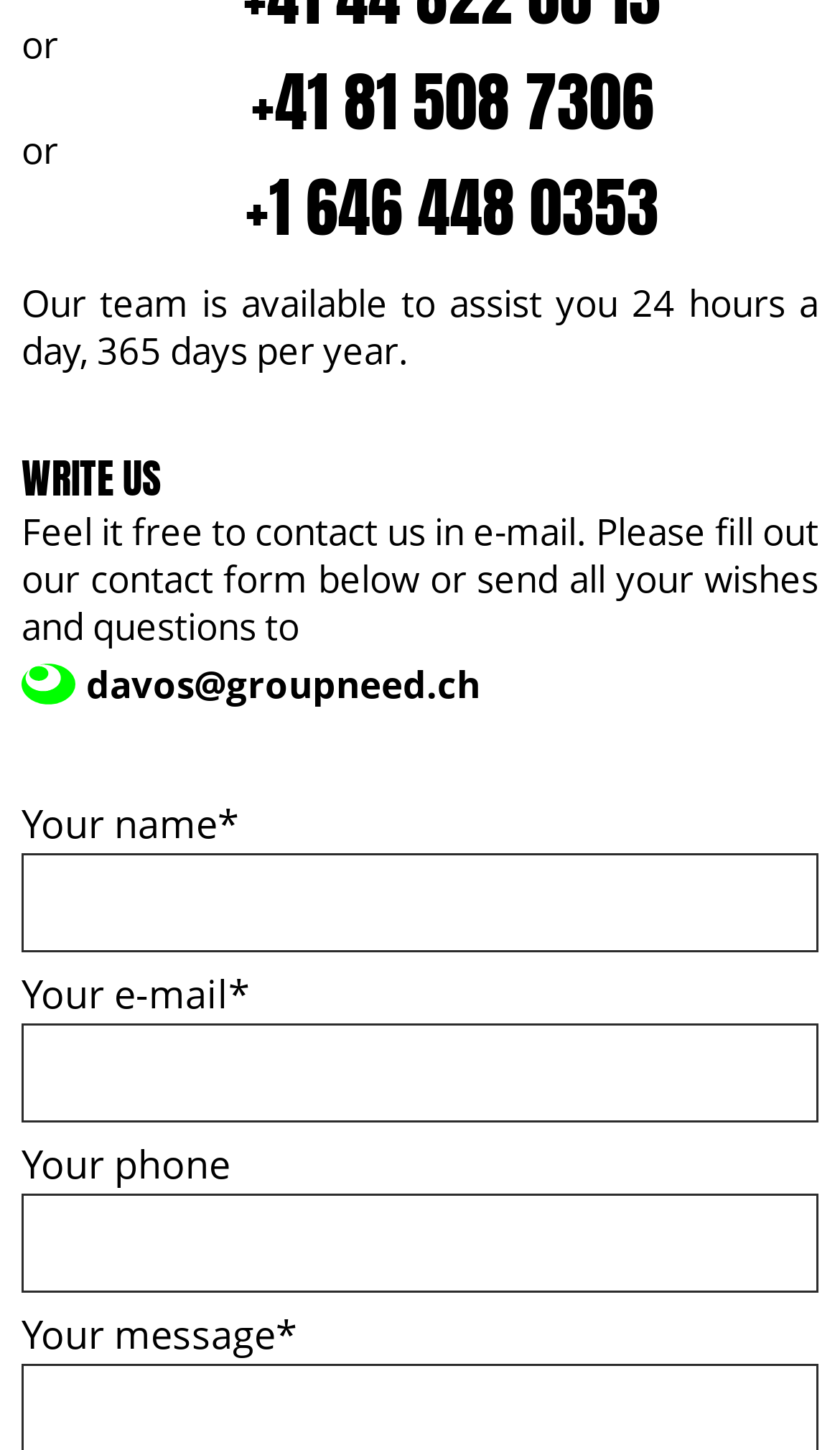By analyzing the image, answer the following question with a detailed response: What is the phone number for international calls?

The phone number for international calls can be found at the top of the webpage, where it is listed as '+41 81 508 7306'. This is one of the contact methods provided for users to reach out to the team.